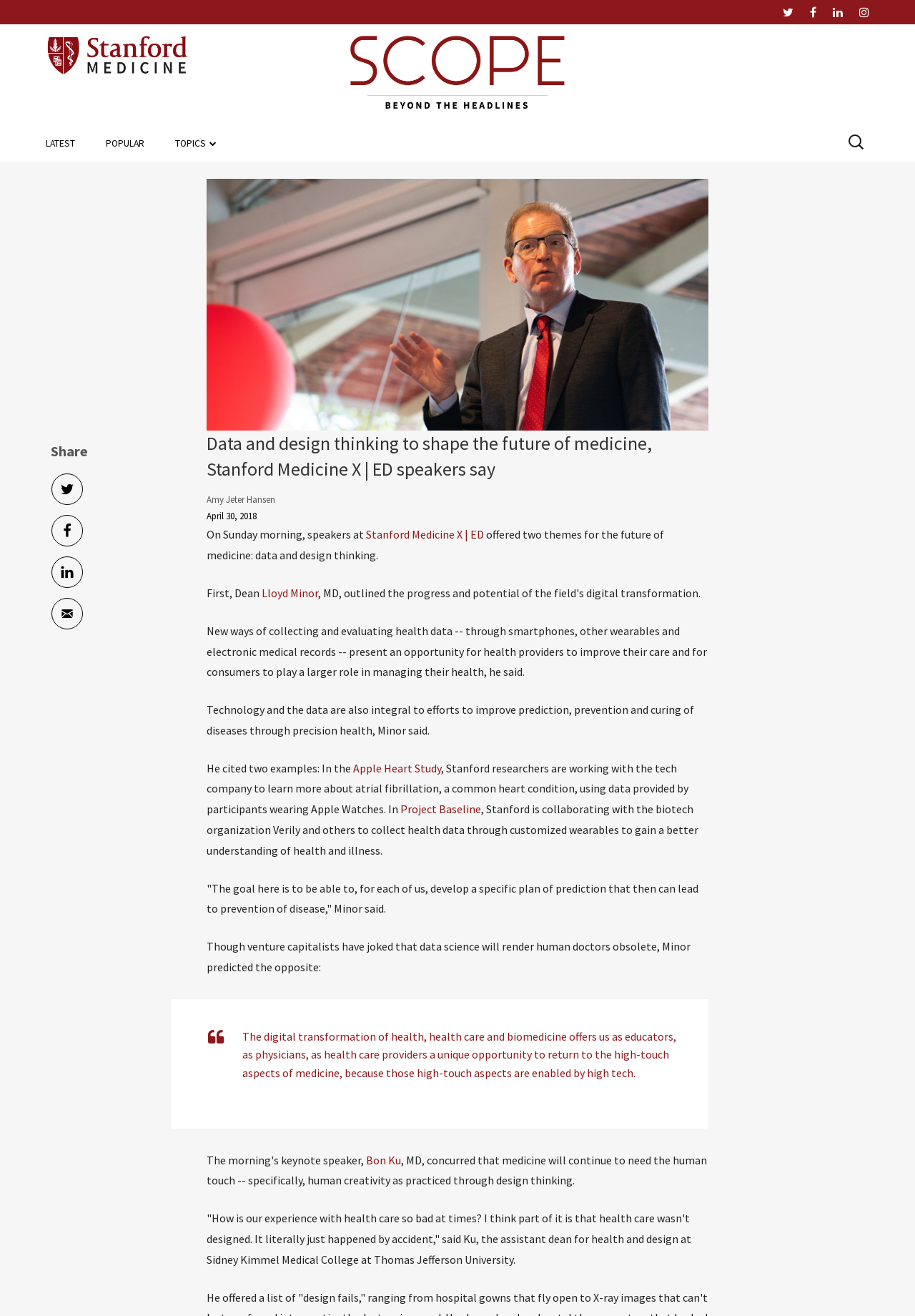Kindly determine the bounding box coordinates for the clickable area to achieve the given instruction: "Search for something".

[0.923, 0.098, 0.95, 0.117]